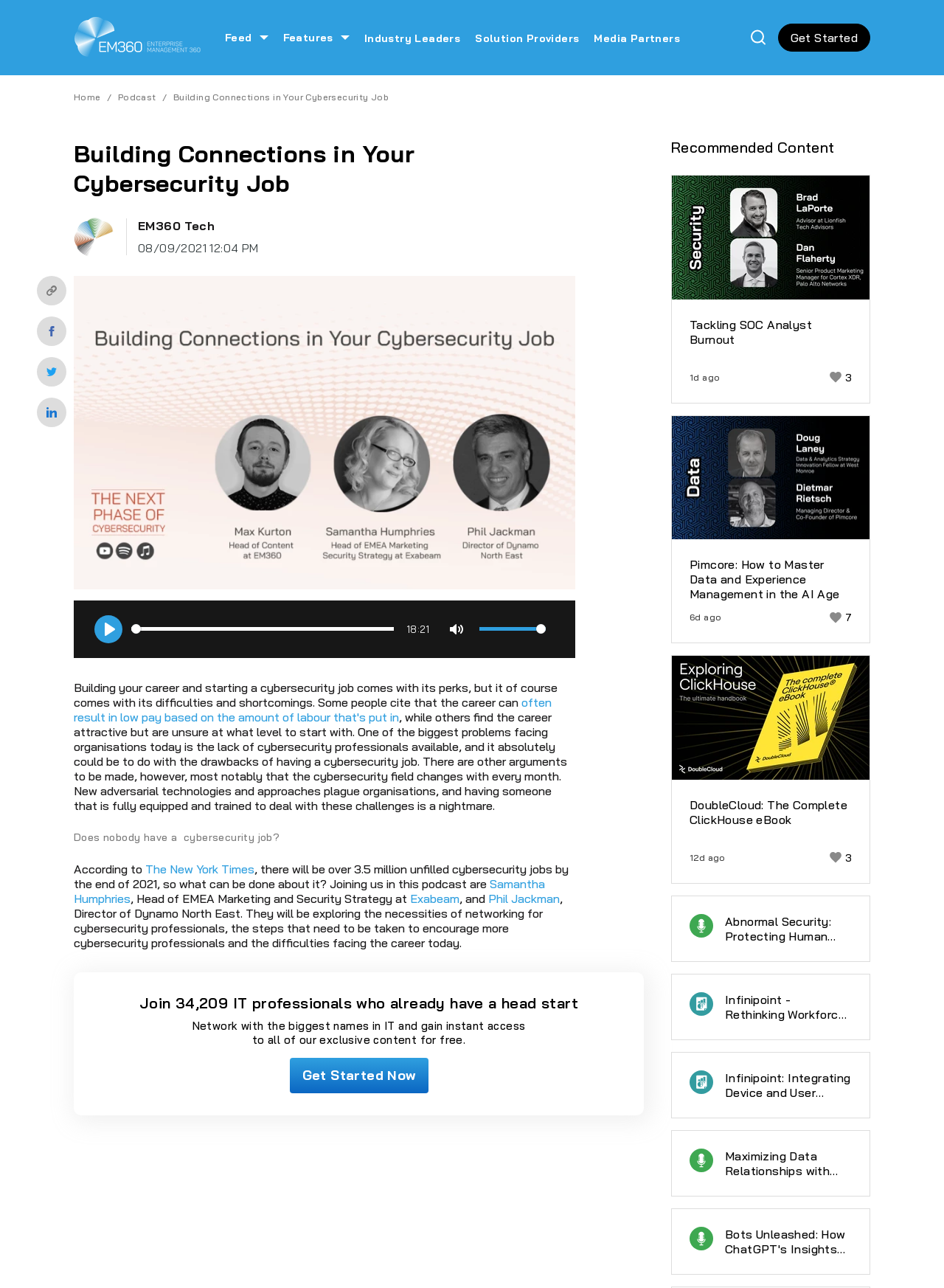Please find the bounding box coordinates of the element's region to be clicked to carry out this instruction: "Read the article about tackling SOC analyst burnout".

[0.712, 0.136, 0.921, 0.312]